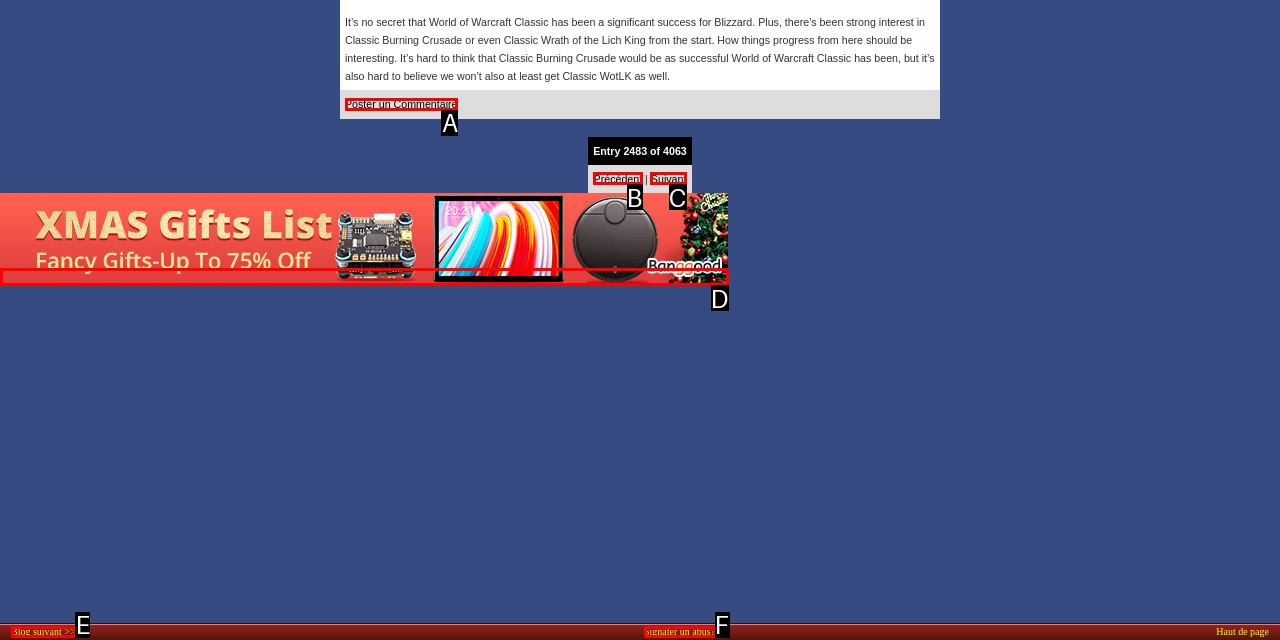Select the letter that aligns with the description: Suivant. Answer with the letter of the selected option directly.

C